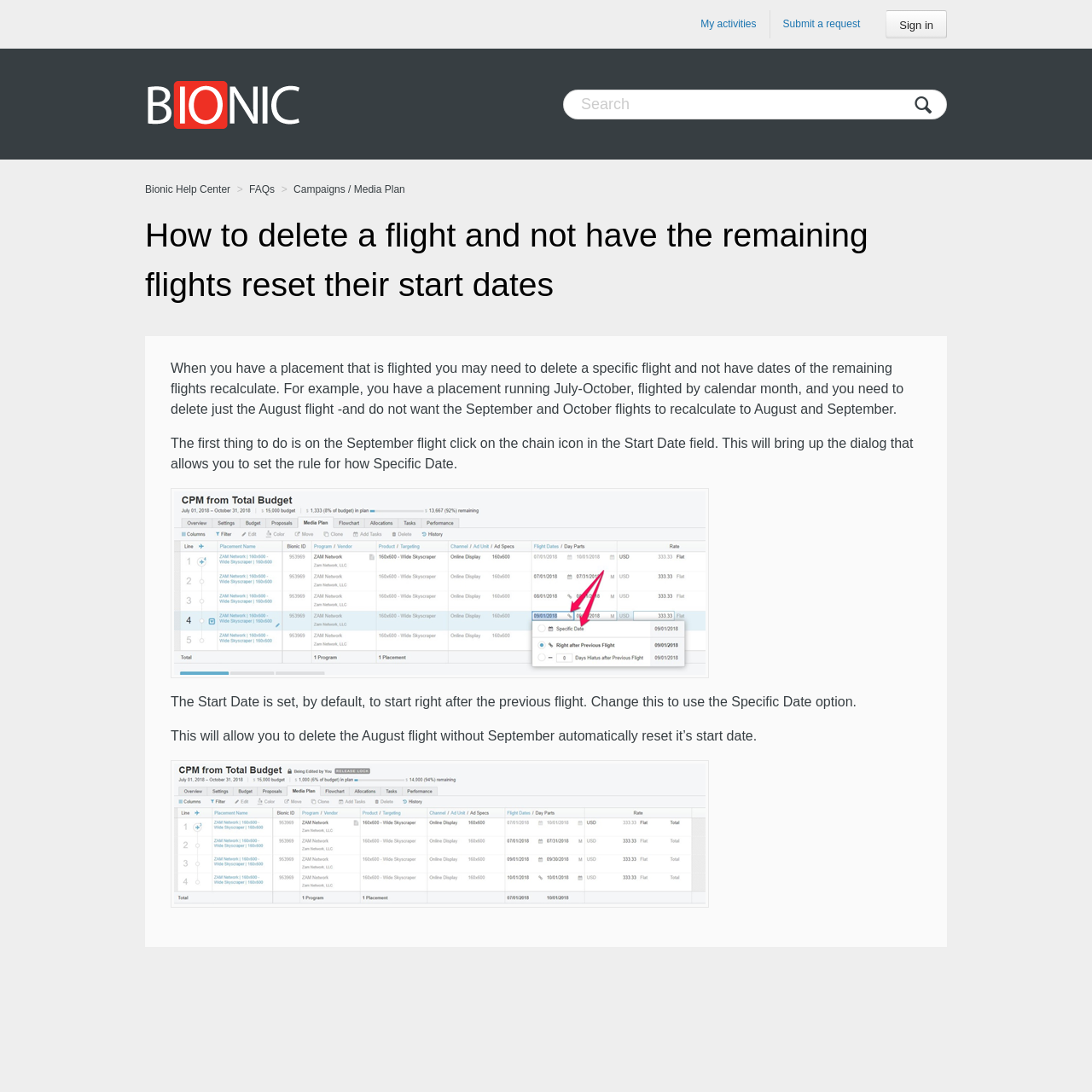Give a detailed overview of the webpage's appearance and contents.

The webpage is a help center article titled "How to delete a flight and not have the remaining flights reset their start dates" from Bionic Help Center. At the top right corner, there are three buttons: "Sign in", "Submit a request", and "My activities". Next to them is a search bar with a searchbox labeled "Search". On the top left corner, there is a logo image with a link labeled "Logo".

Below the top navigation, there is a main section with a breadcrumb navigation menu consisting of three list items: "Bionic Help Center", "FAQs", and "Campaigns / Media Plan". Each list item contains a link with the same label.

The main content of the article is divided into sections. The first section has a heading with the same title as the webpage. Below the heading, there is a paragraph of text explaining the scenario where you need to delete a specific flight without affecting the remaining flights. 

Following the paragraph, there are step-by-step instructions on how to achieve this. The instructions consist of several paragraphs of text, accompanied by two images that illustrate the process. The text explains how to set the start date of a flight to a specific date, allowing you to delete a previous flight without affecting the subsequent flights.